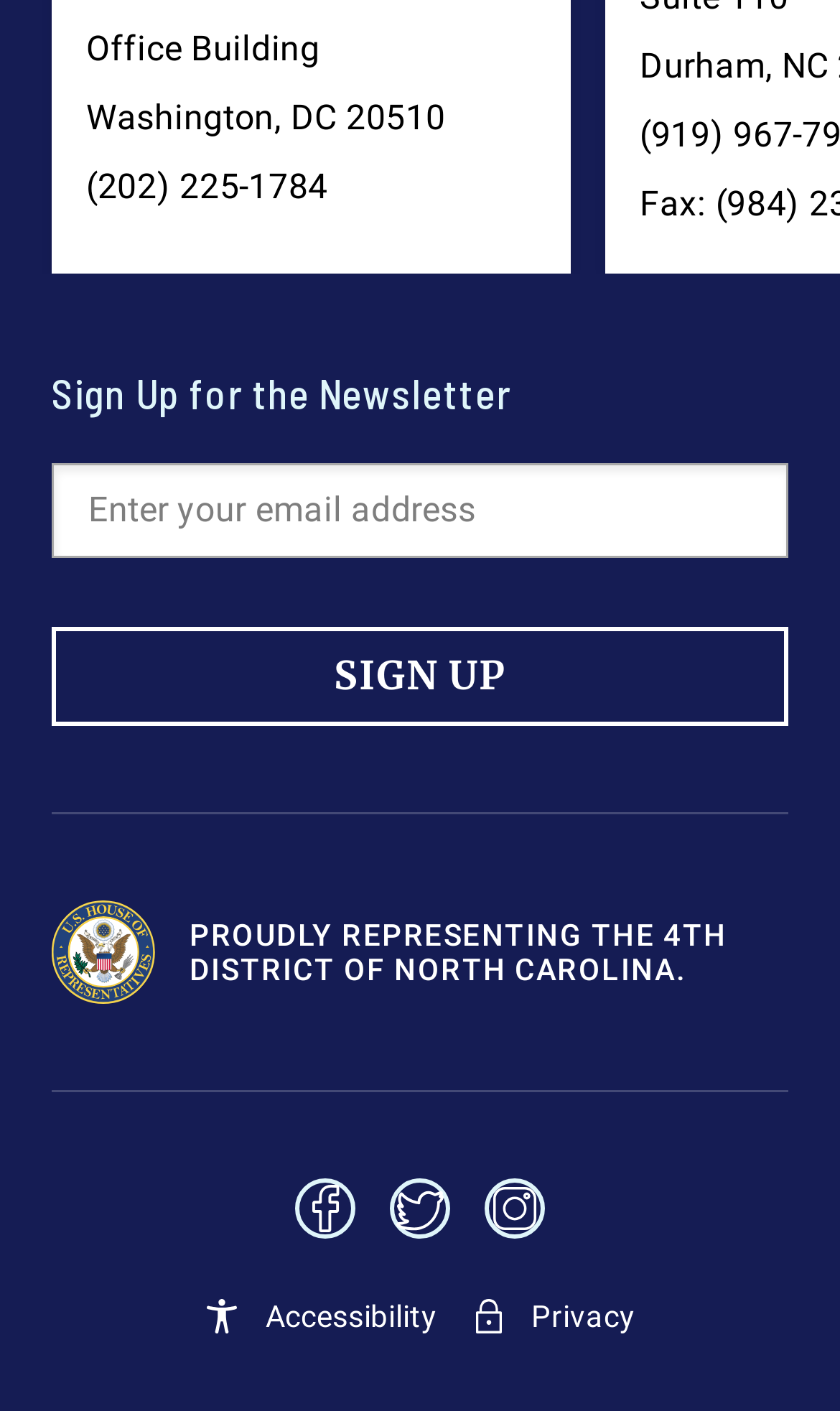Could you determine the bounding box coordinates of the clickable element to complete the instruction: "Enter email address"? Provide the coordinates as four float numbers between 0 and 1, i.e., [left, top, right, bottom].

[0.105, 0.337, 0.895, 0.386]